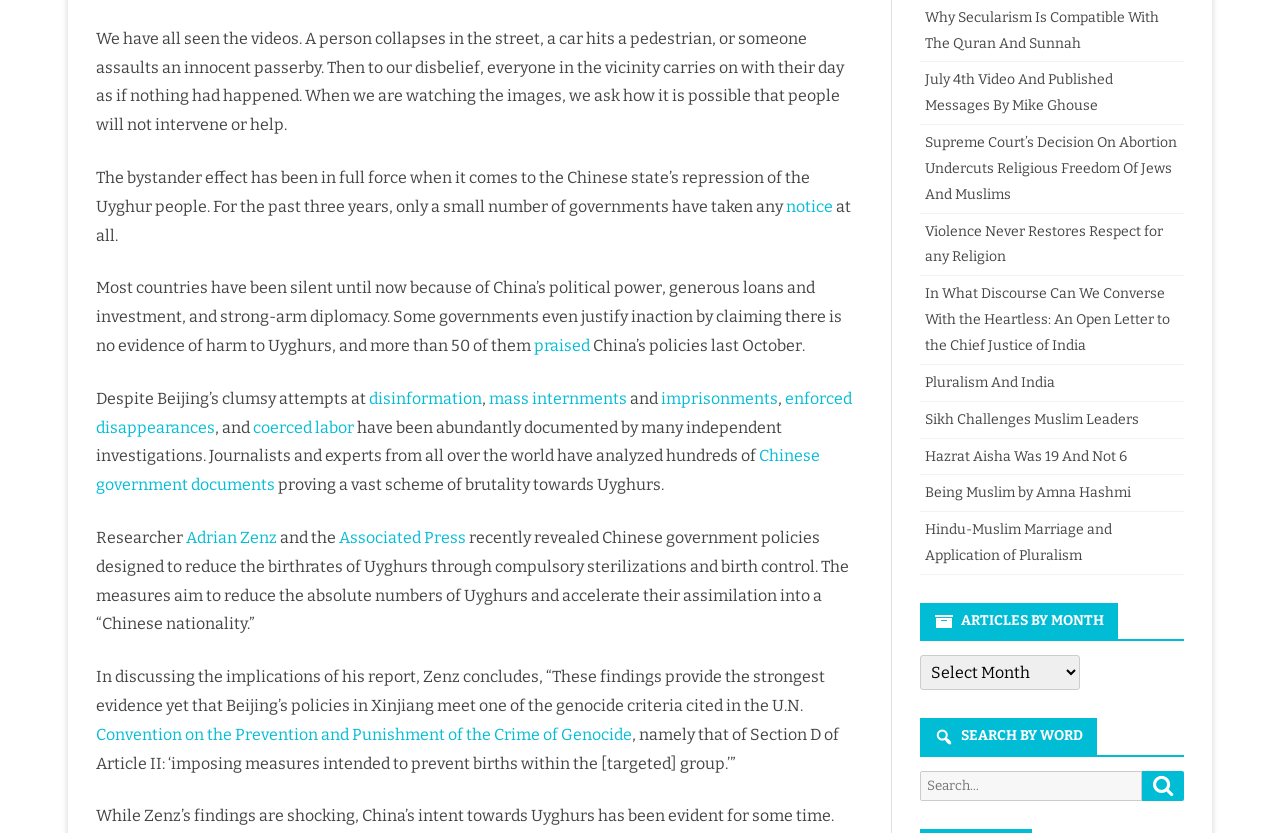Determine the bounding box for the described HTML element: "Pluralism And India". Ensure the coordinates are four float numbers between 0 and 1 in the format [left, top, right, bottom].

[0.722, 0.449, 0.824, 0.469]